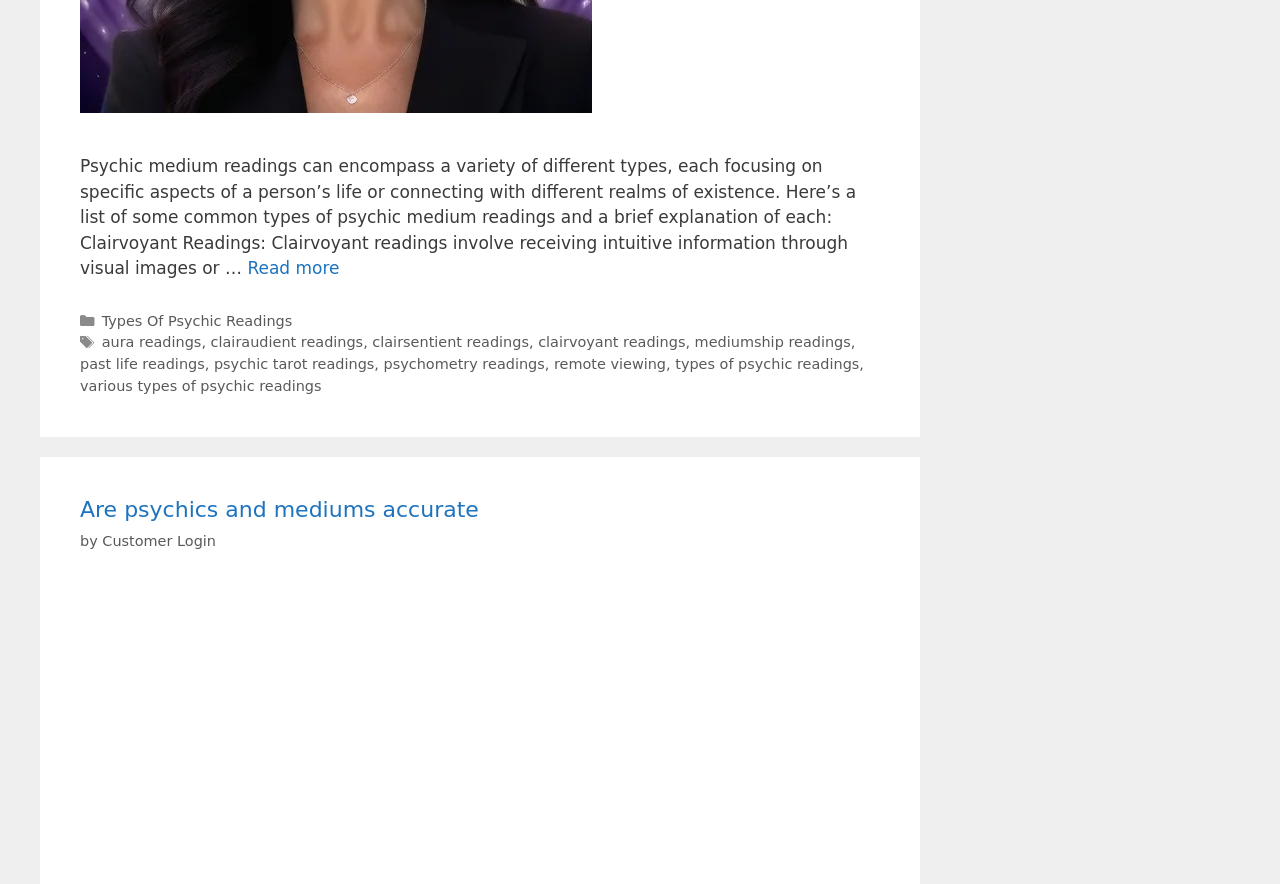Using the provided description: "Types Of Psychic Readings", find the bounding box coordinates of the corresponding UI element. The output should be four float numbers between 0 and 1, in the format [left, top, right, bottom].

[0.079, 0.354, 0.228, 0.372]